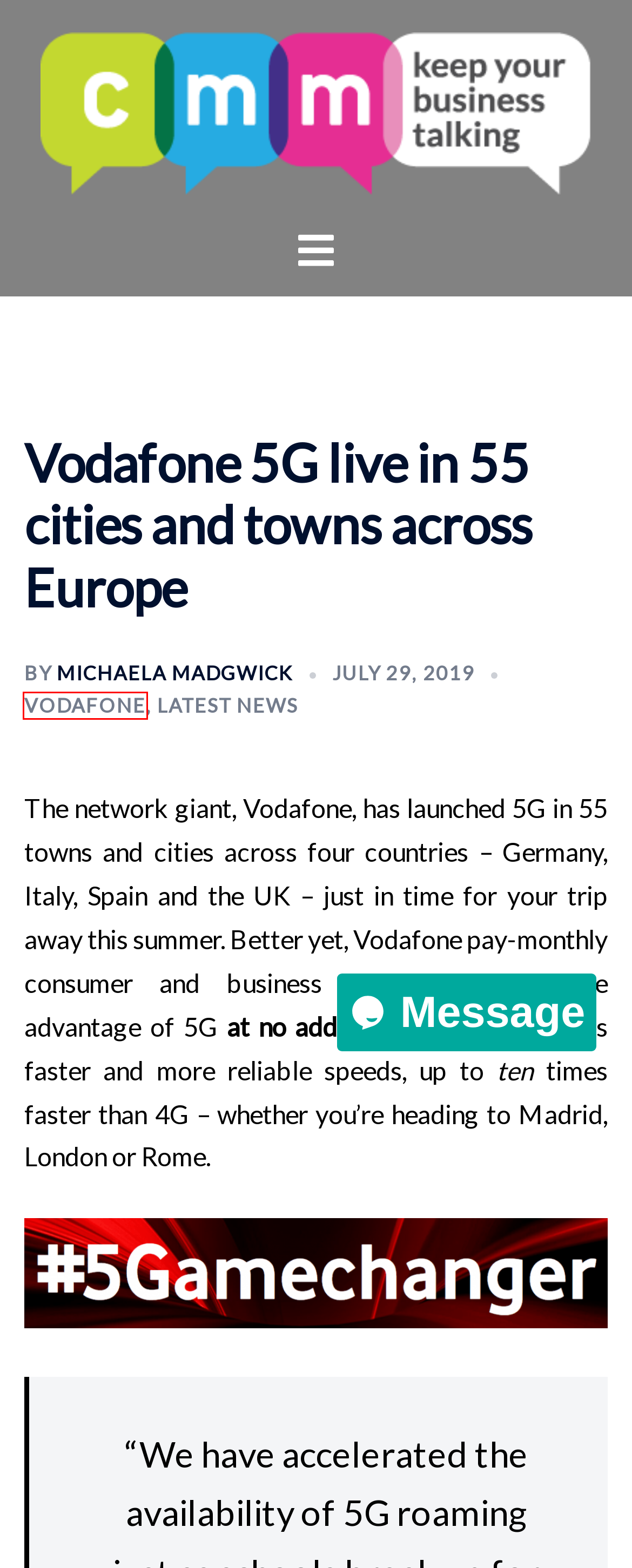You have a screenshot showing a webpage with a red bounding box highlighting an element. Choose the webpage description that best fits the new webpage after clicking the highlighted element. The descriptions are:
A. VoIP Archives - CMM Telecoms | Business Telecoms Provider
B. Home - CMM Telecoms | Business Telecoms Provider
C. Android Archives - CMM Telecoms | Business Telecoms Provider
D. Why CMM? Archives - CMM Telecoms | Business Telecoms Provider
E. Tips & support Archives - CMM Telecoms | Business Telecoms Provider
F. Uncategorized Archives - CMM Telecoms | Business Telecoms Provider
G. Latest news Archives - CMM Telecoms | Business Telecoms Provider
H. Vodafone Archives - CMM Telecoms | Business Telecoms Provider

H